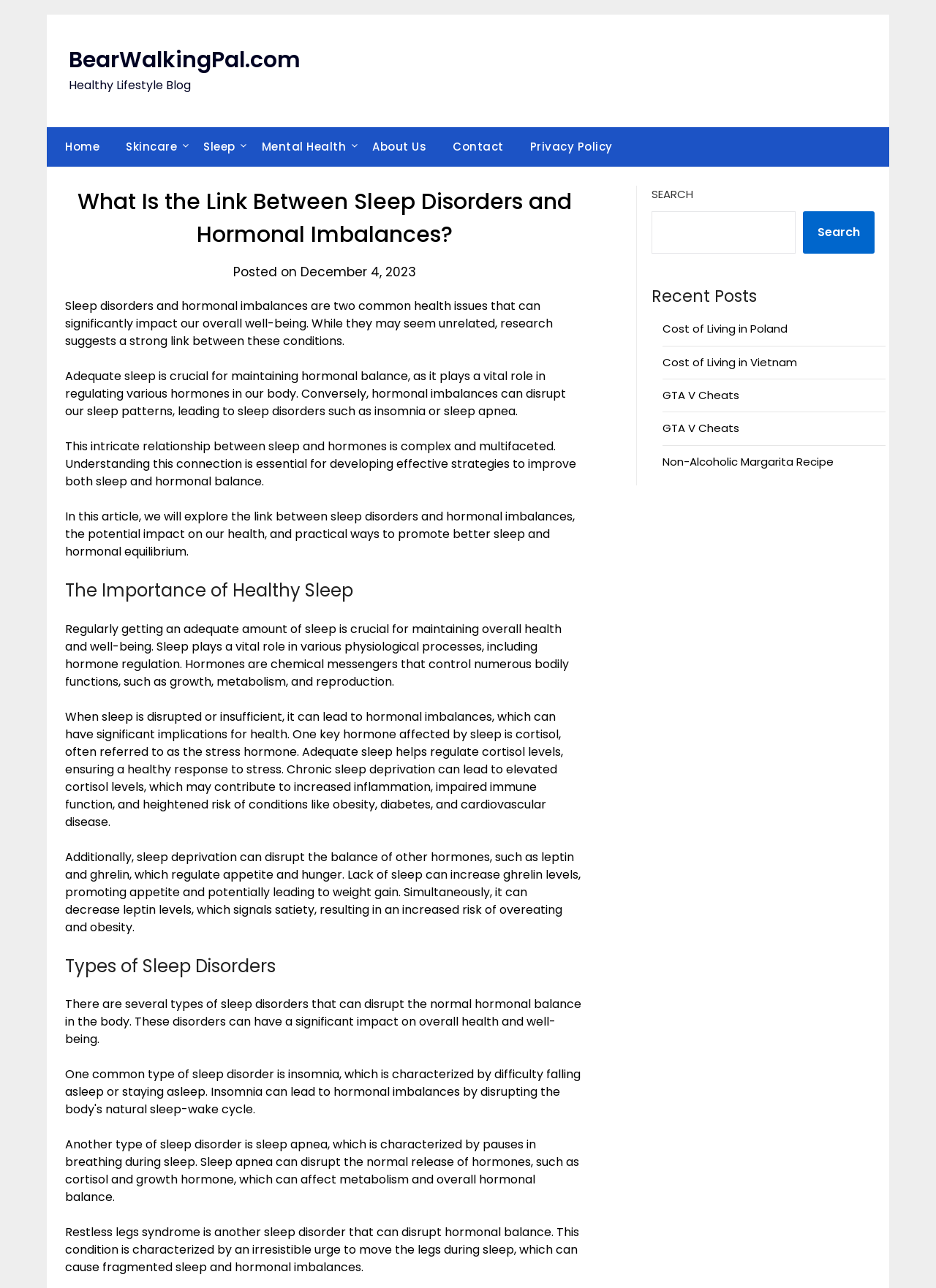What is an example of a sleep disorder mentioned in the article?
Answer the question using a single word or phrase, according to the image.

Sleep apnea